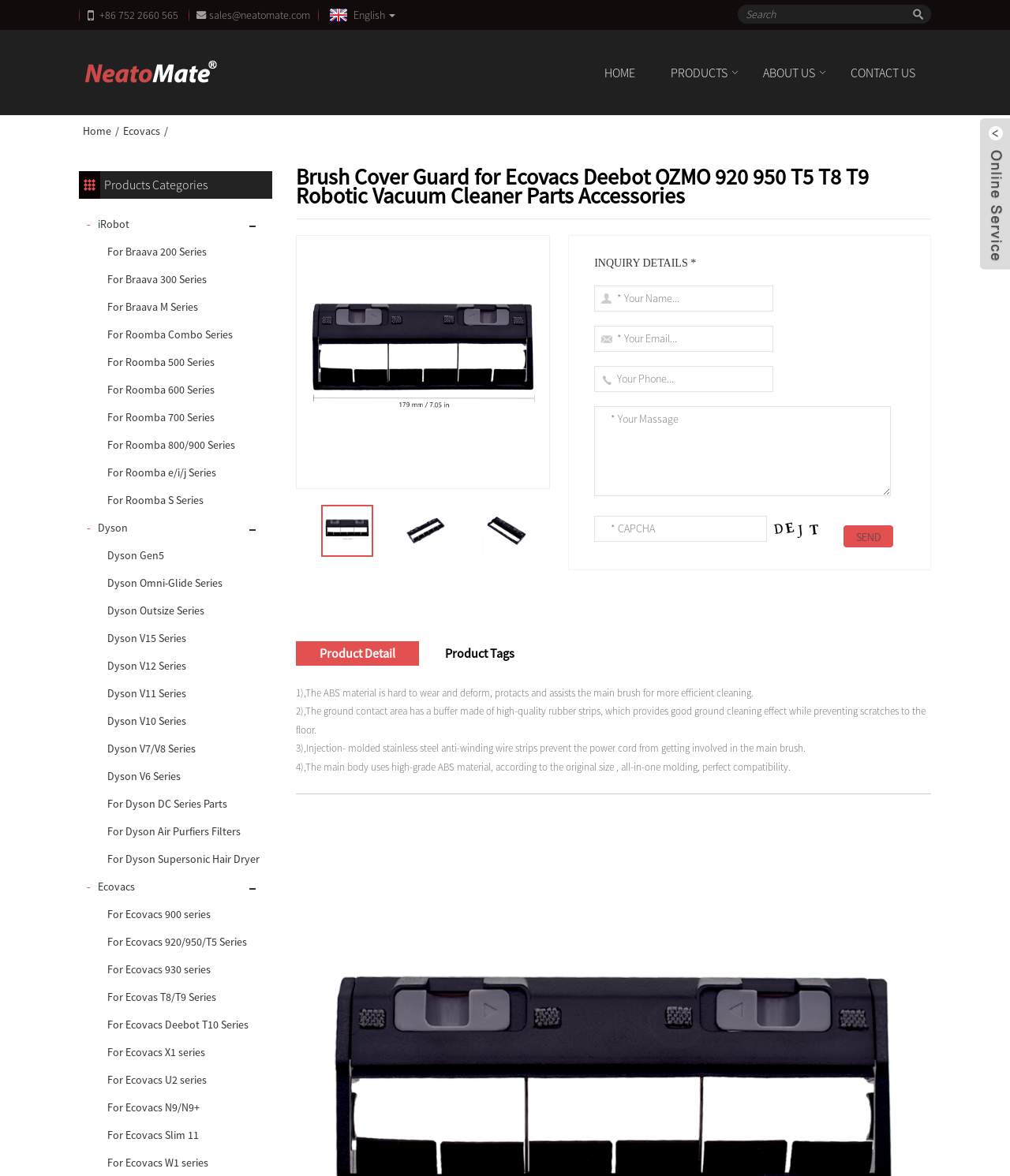Please locate and retrieve the main header text of the webpage.

Brush Cover Guard for Ecovacs Deebot OZMO 920 950 T5 T8 T9 Robotic Vacuum Cleaner Parts Accessories